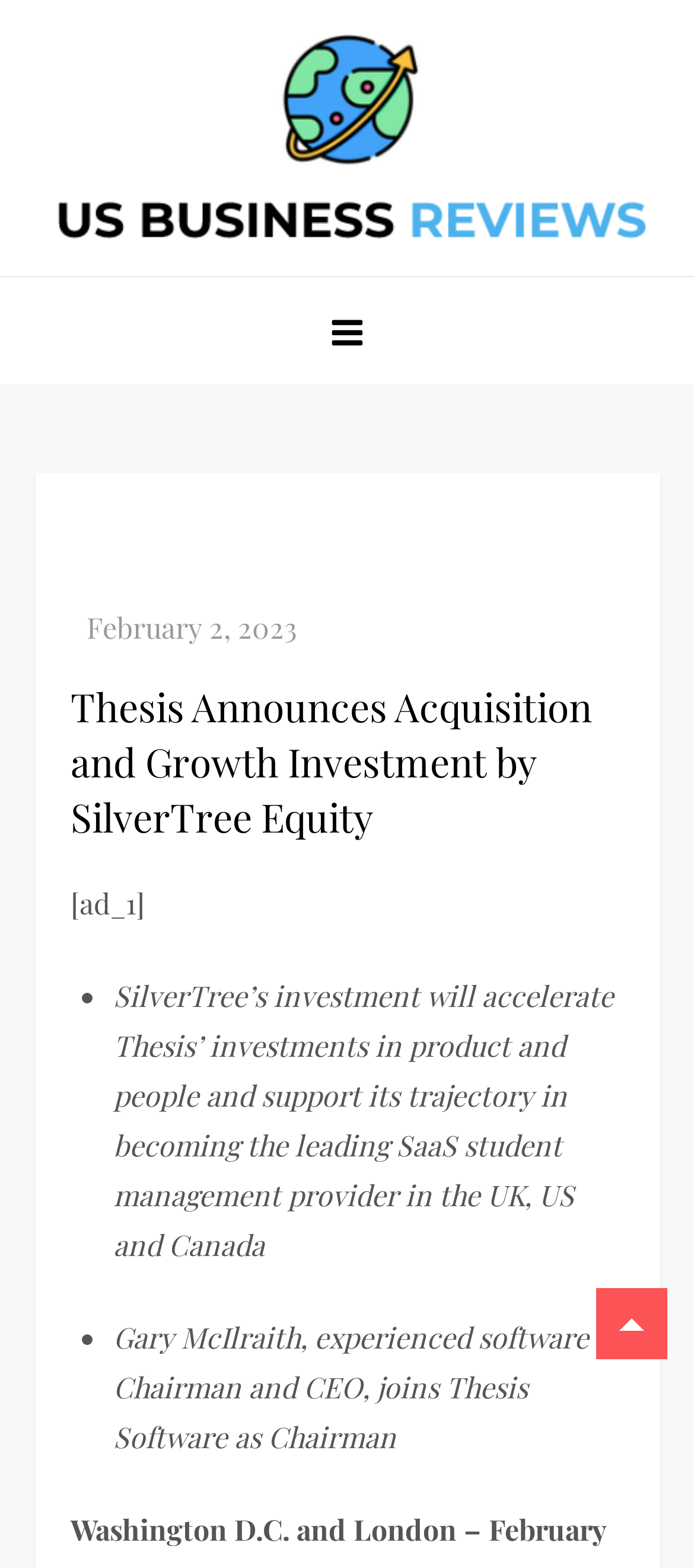What is the date mentioned in the webpage?
Please elaborate on the answer to the question with detailed information.

The question can be answered by looking at the link 'February 2, 2023' which indicates the date mentioned in the webpage.